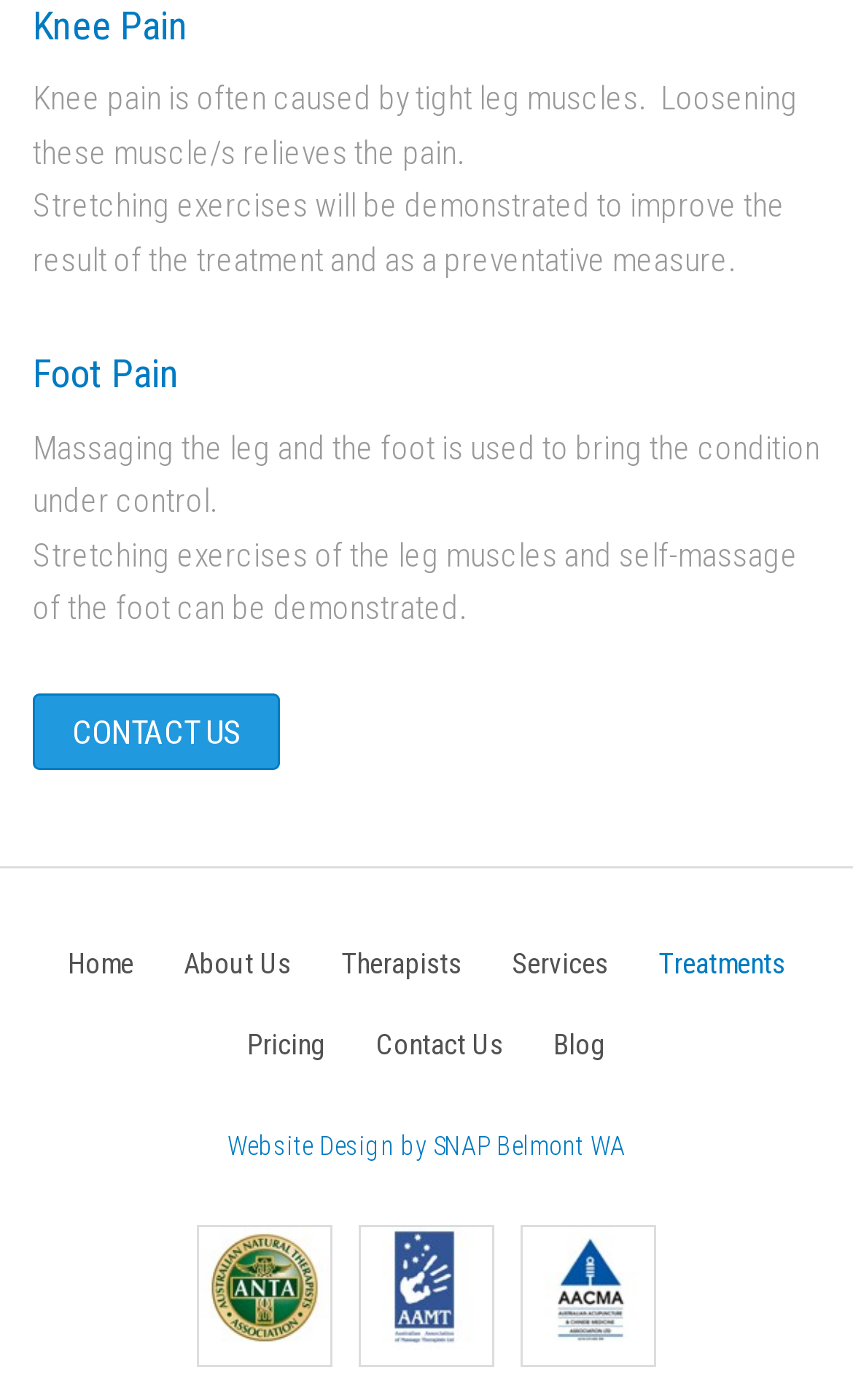Please give a concise answer to this question using a single word or phrase: 
What is the purpose of massaging the leg and foot?

To bring the condition under control